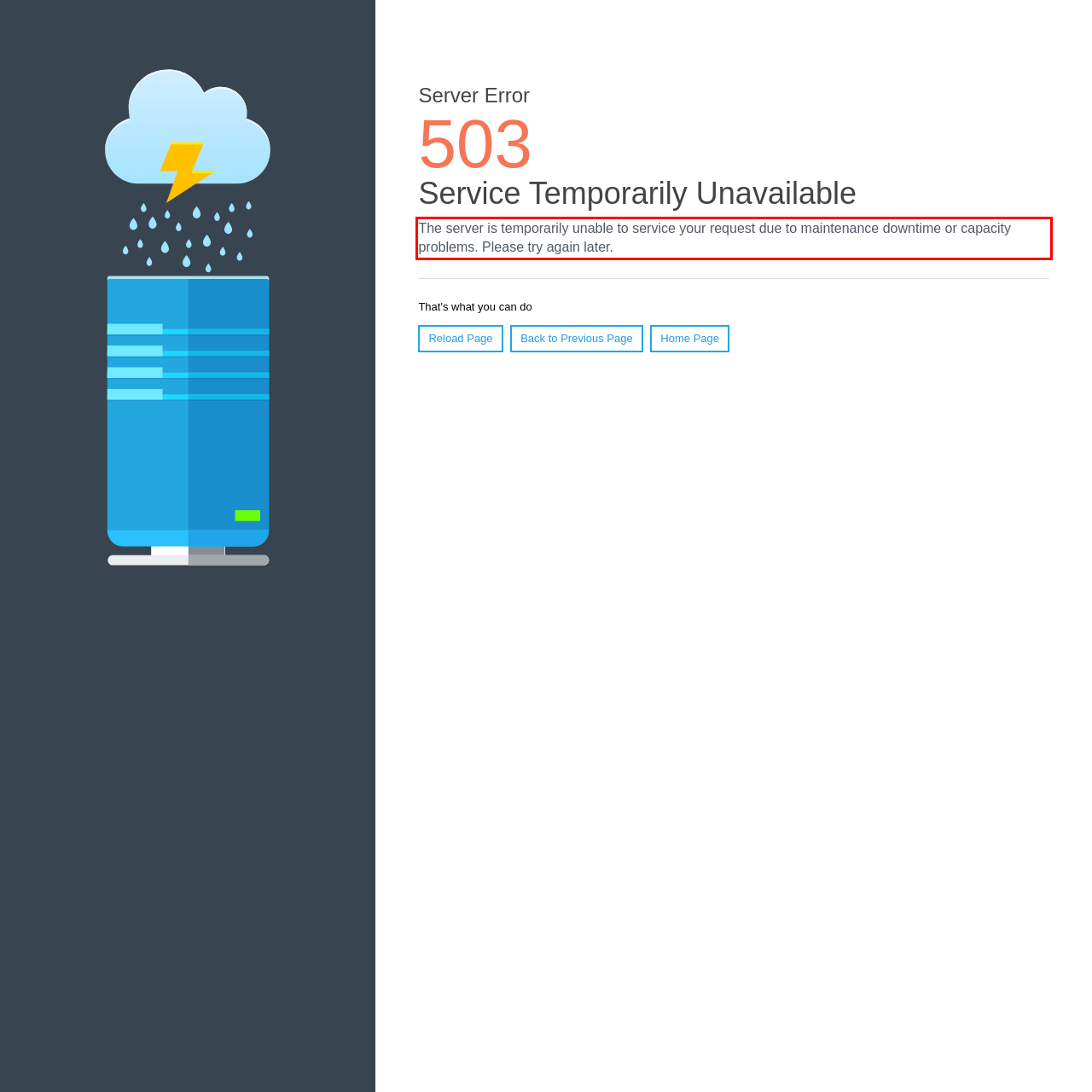Please examine the webpage screenshot and extract the text within the red bounding box using OCR.

The server is temporarily unable to service your request due to maintenance downtime or capacity problems. Please try again later.